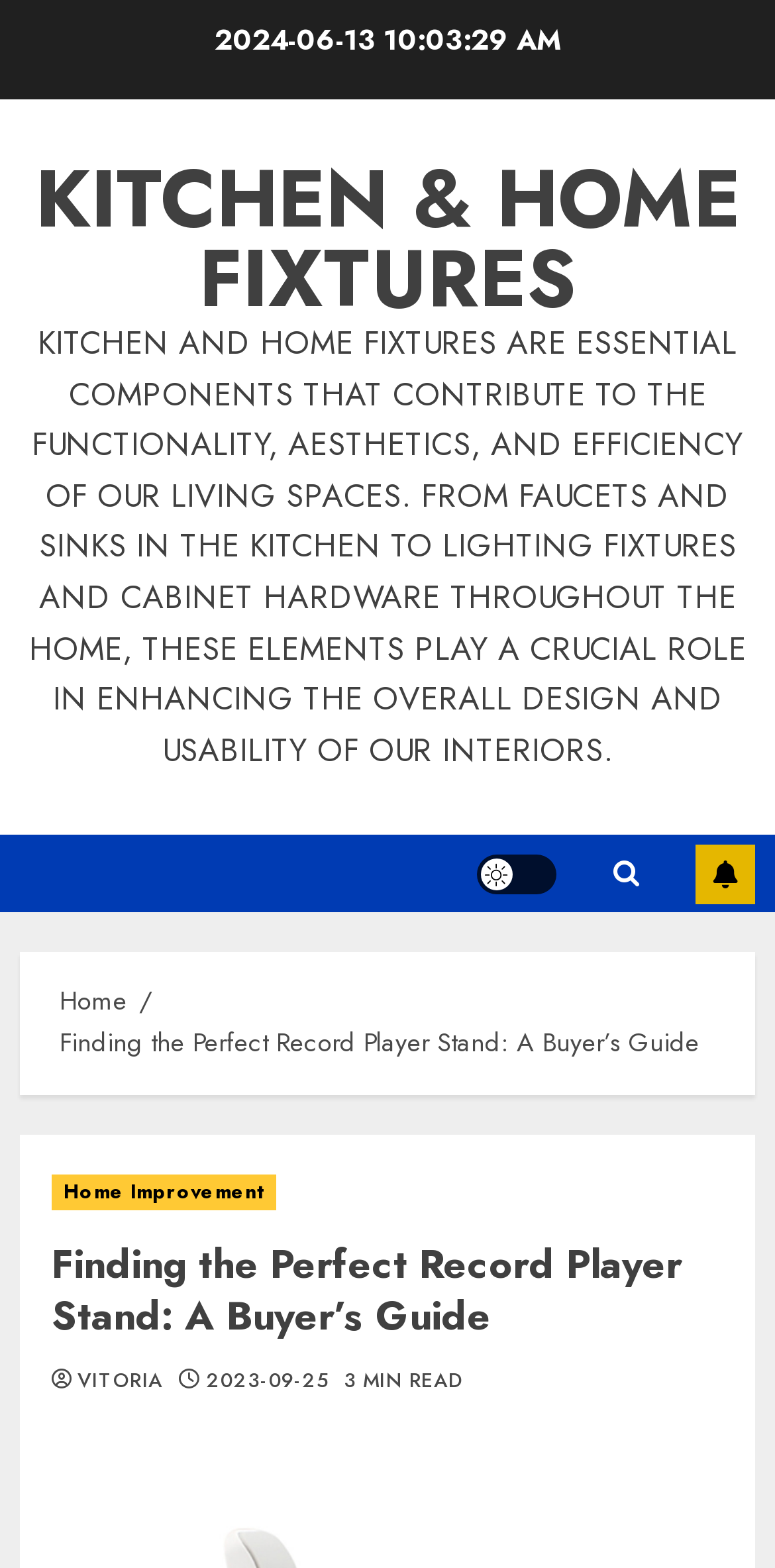Specify the bounding box coordinates of the area that needs to be clicked to achieve the following instruction: "Click on 'Home'".

[0.077, 0.627, 0.164, 0.652]